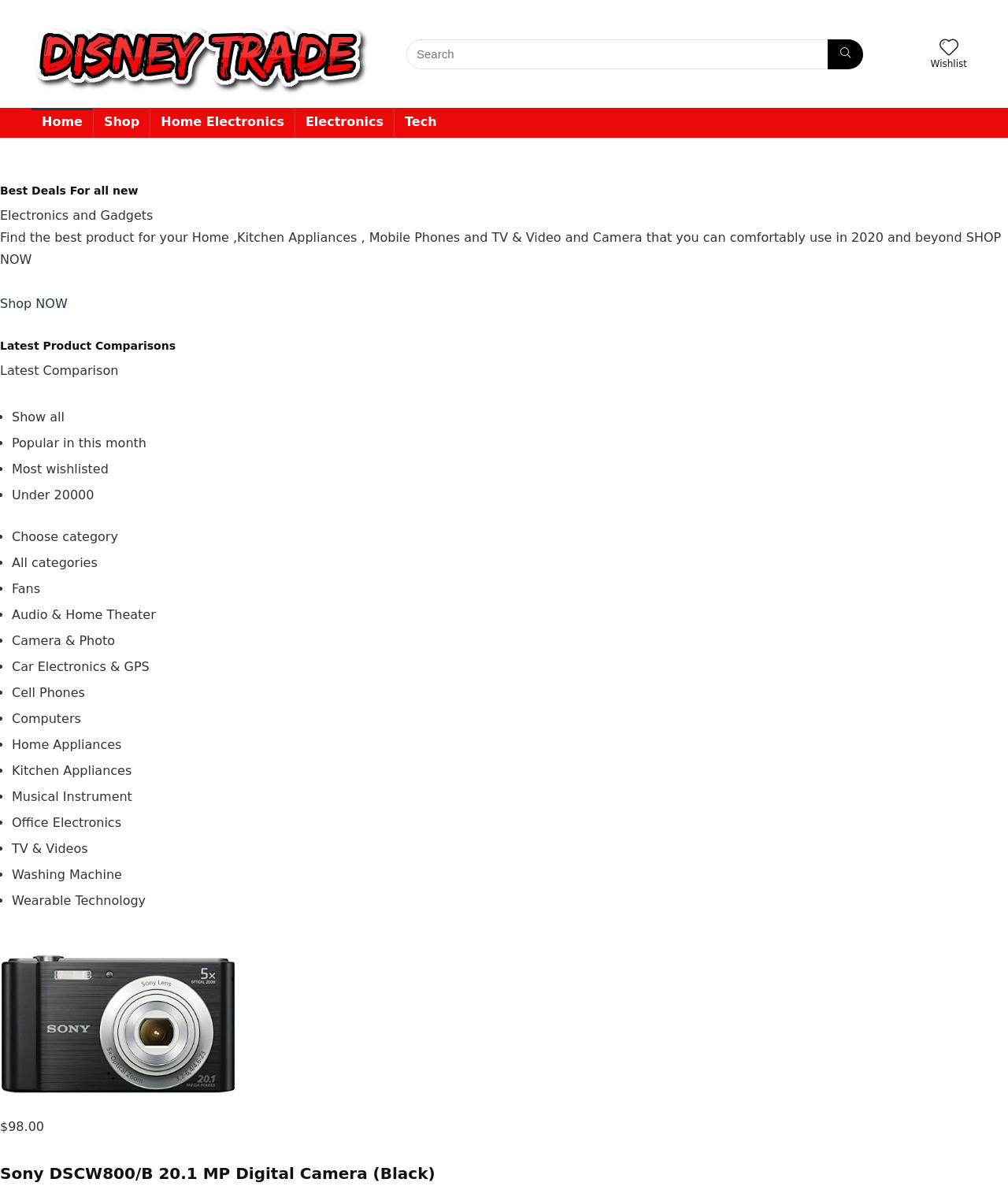Determine the bounding box coordinates of the clickable area required to perform the following instruction: "Search for products". The coordinates should be represented as four float numbers between 0 and 1: [left, top, right, bottom].

[0.403, 0.032, 0.856, 0.057]